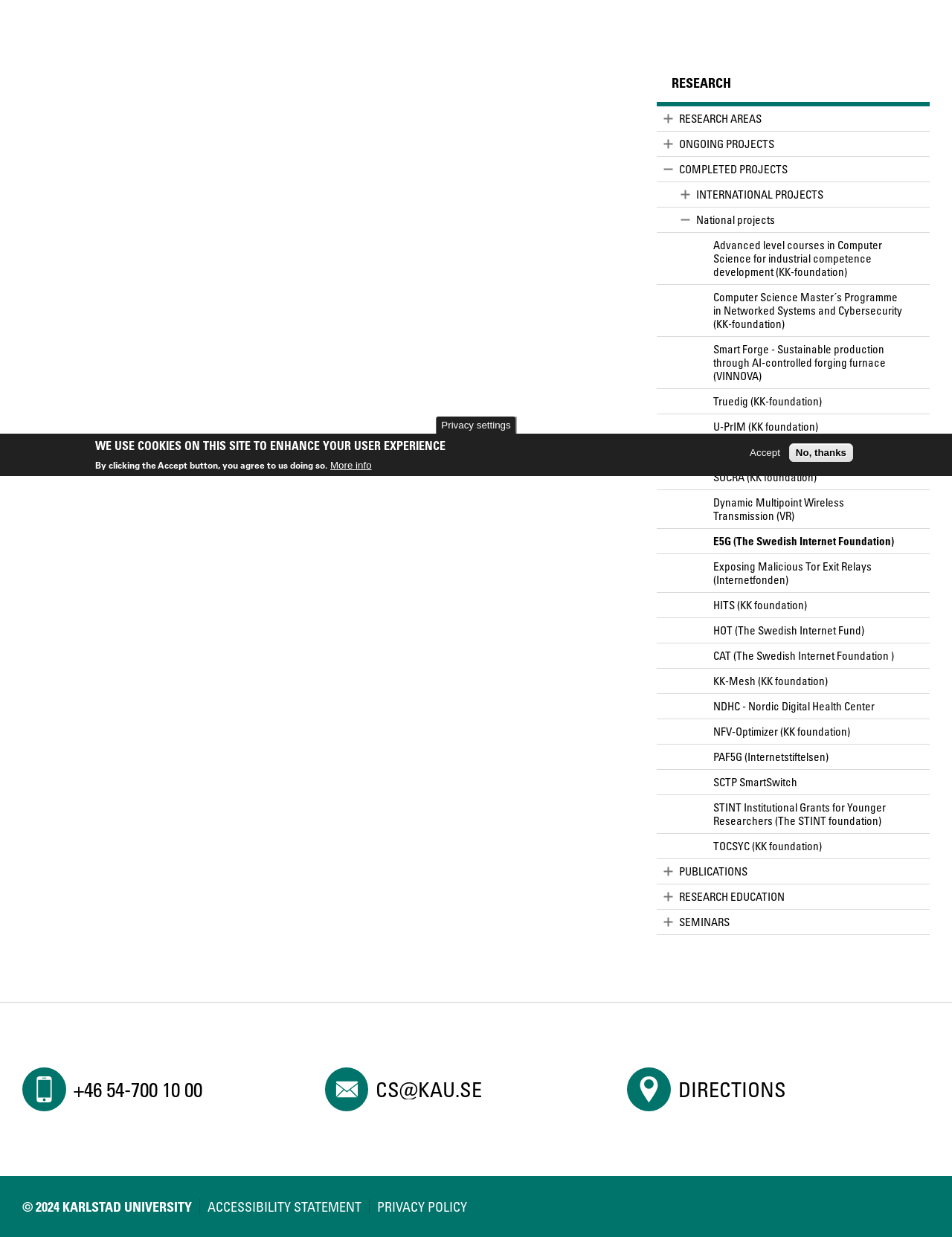Determine the bounding box coordinates for the UI element described. Format the coordinates as (top-left x, top-left y, bottom-right x, bottom-right y) and ensure all values are between 0 and 1. Element description: No, thanks

[0.829, 0.358, 0.896, 0.373]